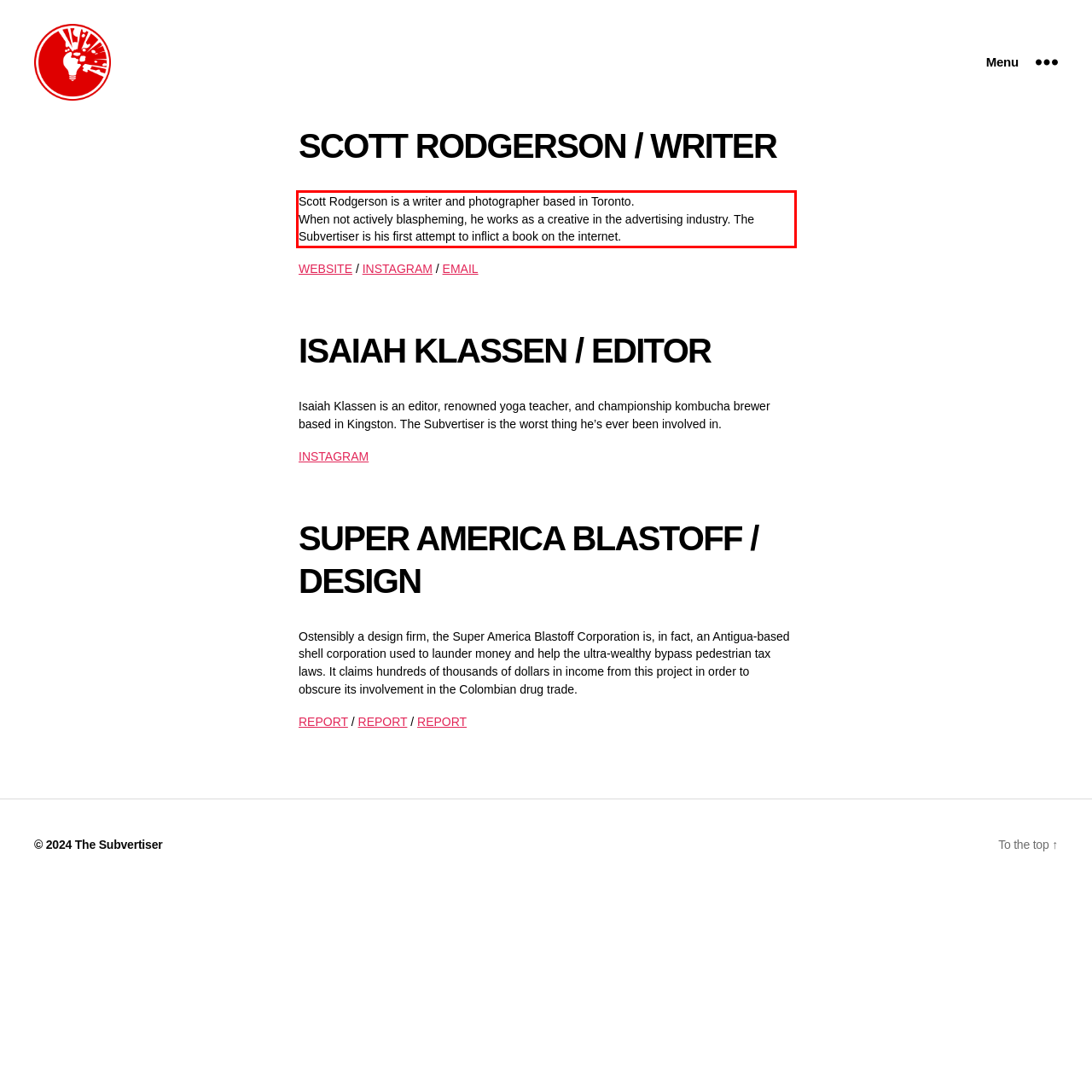Analyze the webpage screenshot and use OCR to recognize the text content in the red bounding box.

Scott Rodgerson is a writer and photographer based in Toronto. When not actively blaspheming, he works as a creative in the advertising industry. The Subvertiser is his first attempt to inflict a book on the internet.